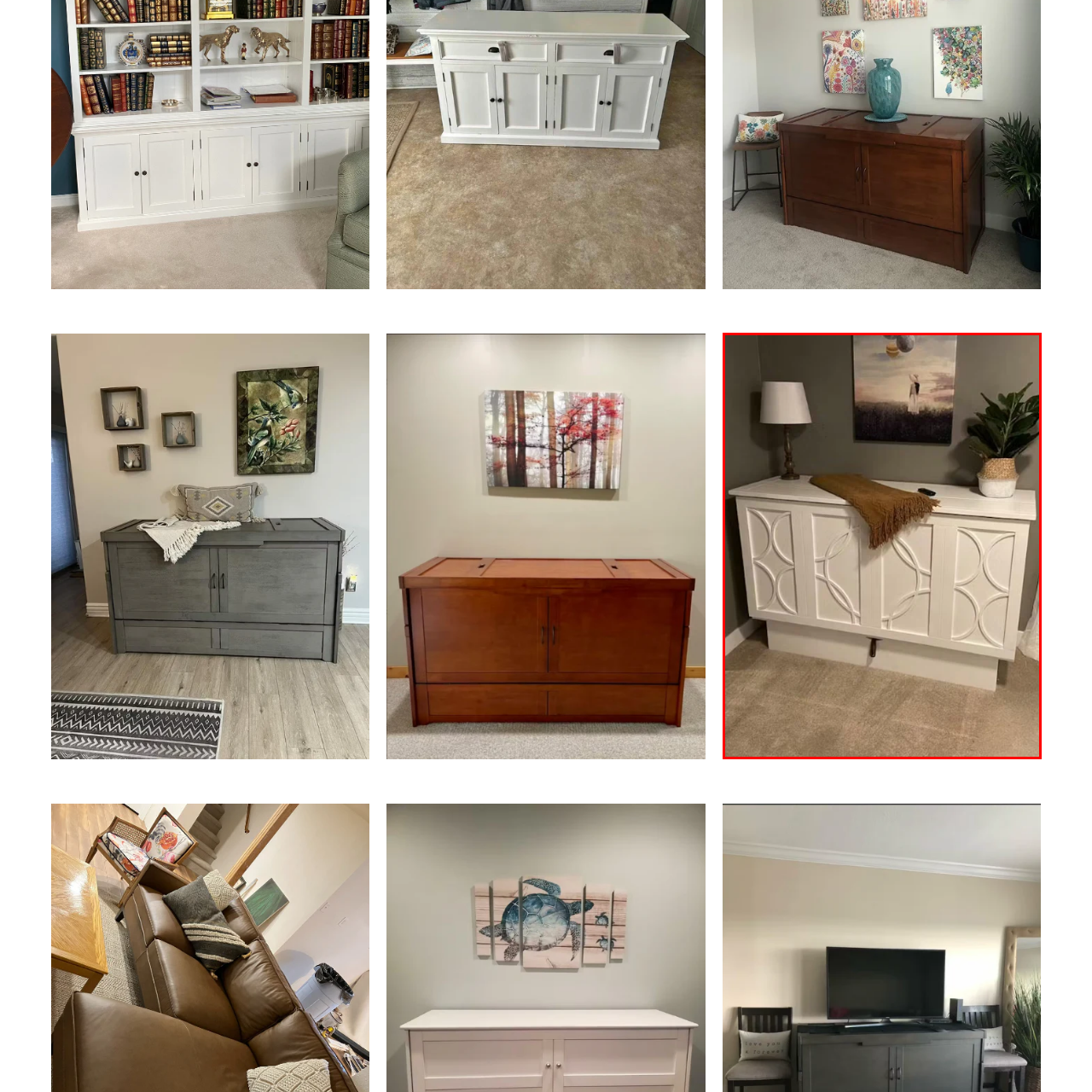Craft a detailed explanation of the image surrounded by the red outline.

The image showcases a stylish interior scene featuring a white, intricately designed cabinet that serves as a functional piece of furniture. The cabinet is adorned with elegant geometric patterns on its doors, adding a modern touch to the décor. On top of the cabinet, there is a cozy brown throw blanket draped casually, suggesting warmth and comfort.

Adjacent to the blanket, a sleek remote control is placed, hinting at a cozy living space where relaxation is key. A small potted plant with lush green leaves adds a splash of nature to the scene, while a table lamp stands gracefully beside it, likely providing soft lighting in the room.

In the background, a framed artwork depicting a serene landscape with a figure seemingly embracing the beauty of nature complements the ambiance, enhancing the overall tranquility of the setting. The muted tones of the wall and carpet contribute to a calm and inviting atmosphere, making it an ideal spot for relaxation or gathering with loved ones.